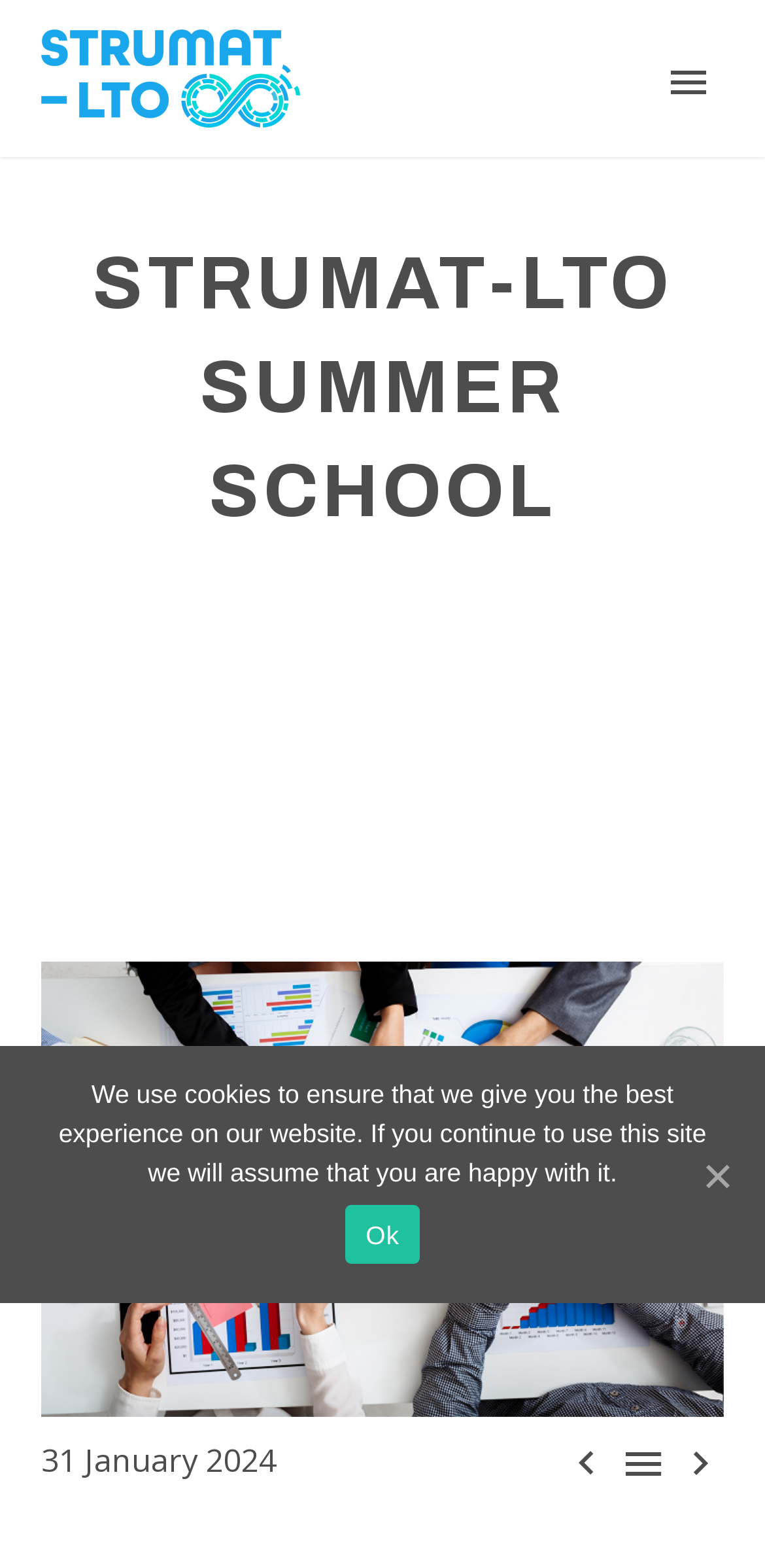Identify the bounding box coordinates necessary to click and complete the given instruction: "View the Partner Area".

[0.056, 0.313, 0.944, 0.378]